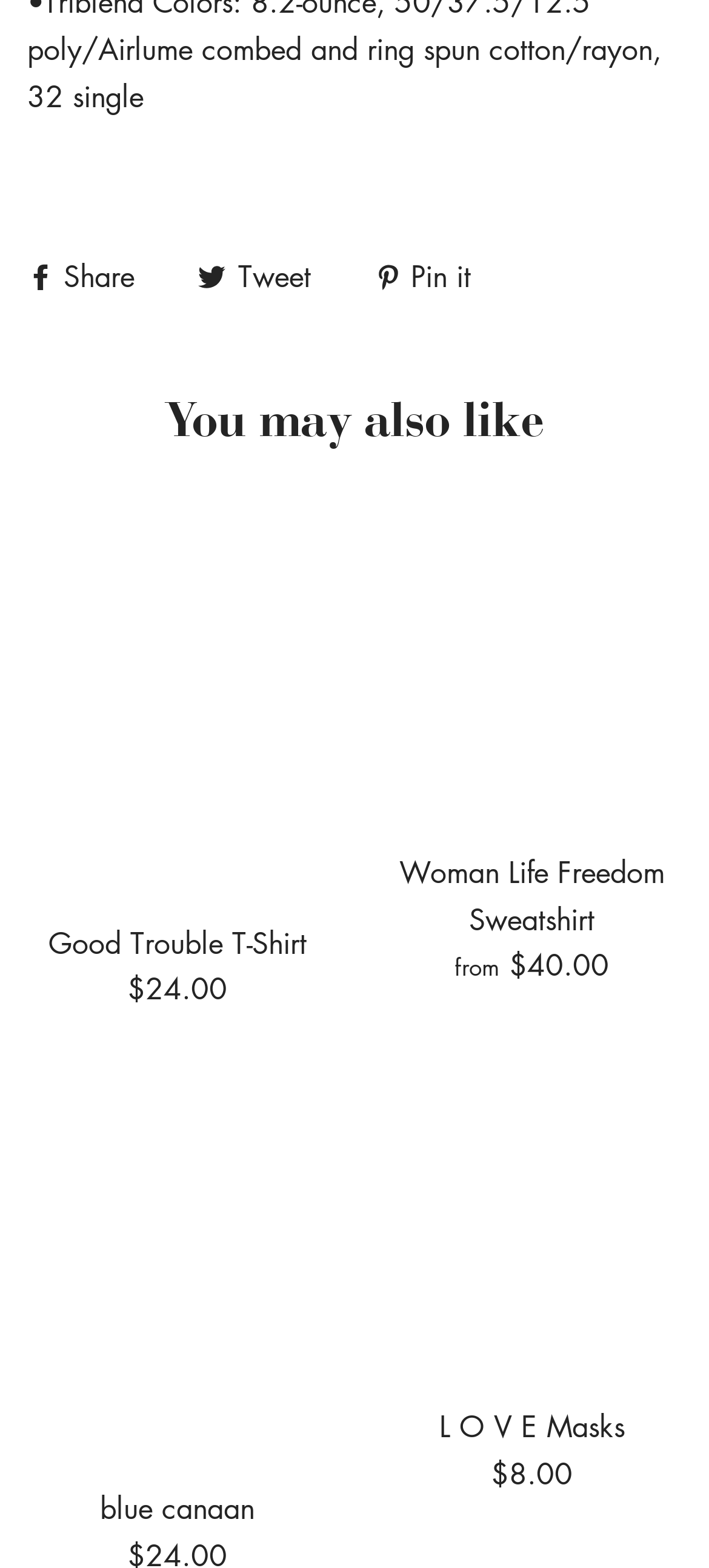What is the name of the third product? Based on the screenshot, please respond with a single word or phrase.

blue canaan